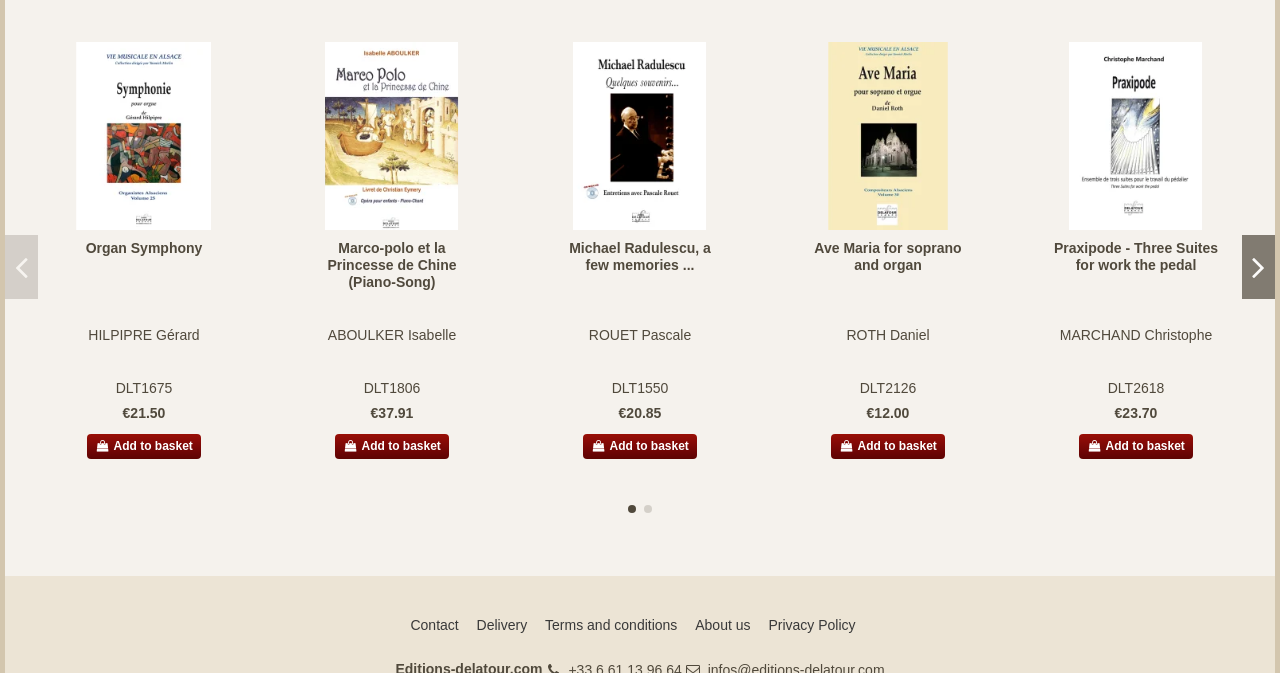Who is the author of Marco-polo et la Princesse de Chine (Piano-Song)?
Please provide a comprehensive answer to the question based on the webpage screenshot.

I found the author of Marco-polo et la Princesse de Chine (Piano-Song) by looking at the link with the text 'ABOULKER Isabelle' which is located below the heading 'Marco-polo et la Princesse de Chine (Piano-Song)' and above the 'Add to basket' button.